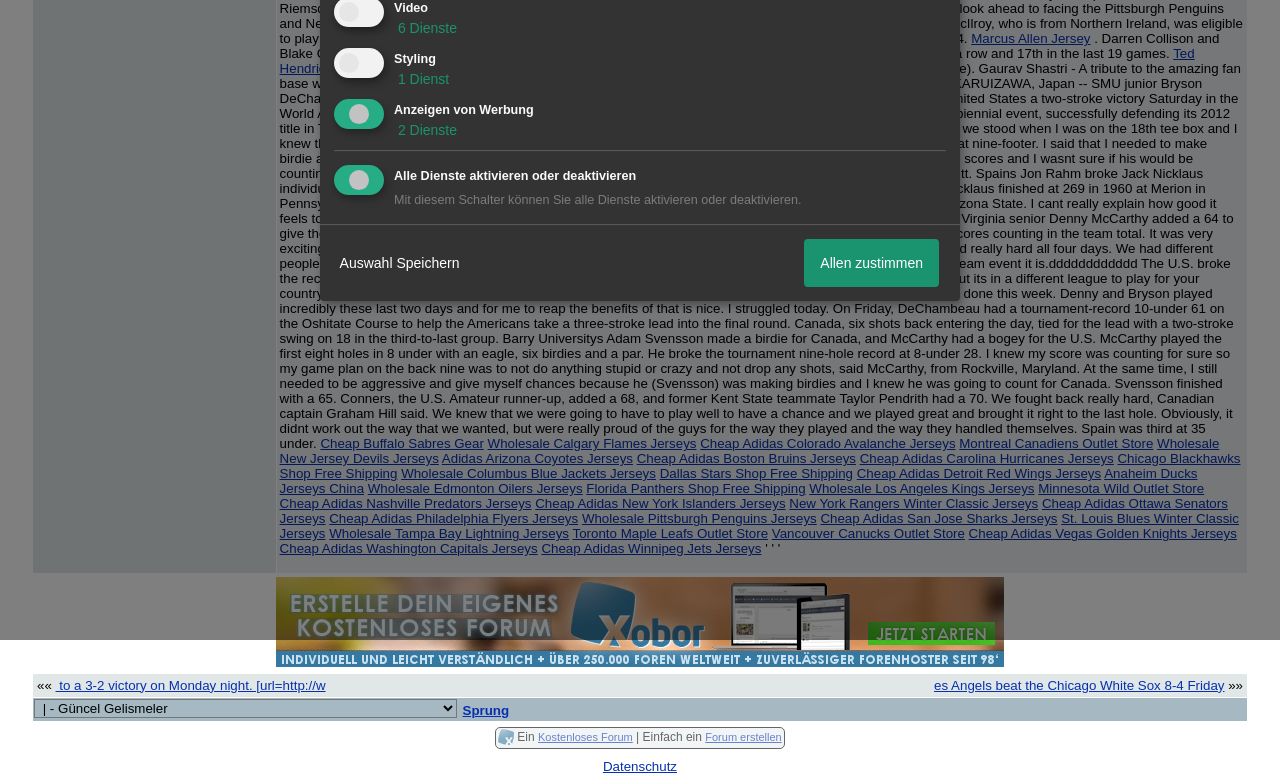Based on the element description Cheap Adidas Winnipeg Jets Jerseys, identify the bounding box of the UI element in the given webpage screenshot. The coordinates should be in the format (top-left x, top-left y, bottom-right x, bottom-right y) and must be between 0 and 1.

[0.423, 0.69, 0.595, 0.71]